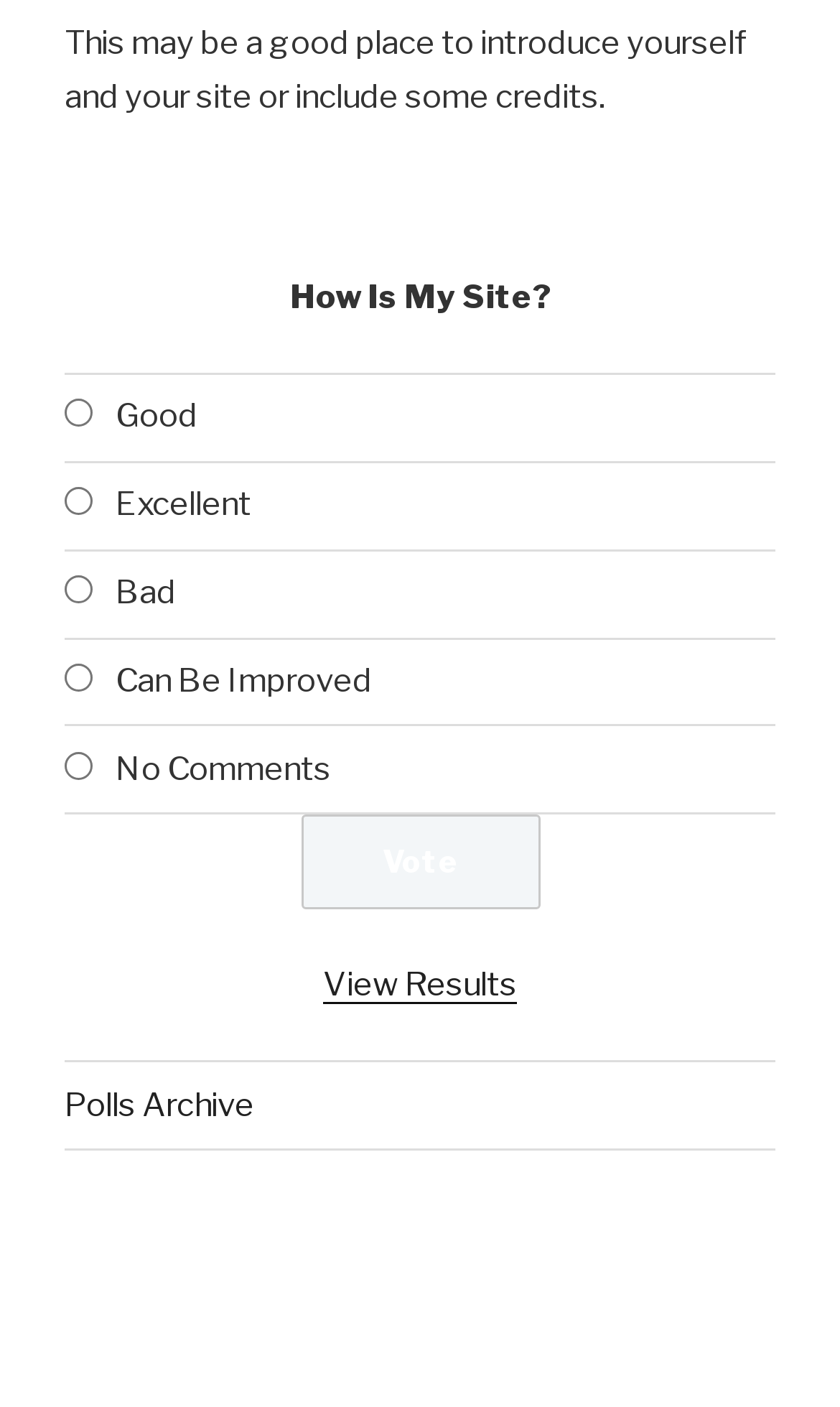Please reply to the following question with a single word or a short phrase:
What is the function of the 'Vote' button?

To submit rating